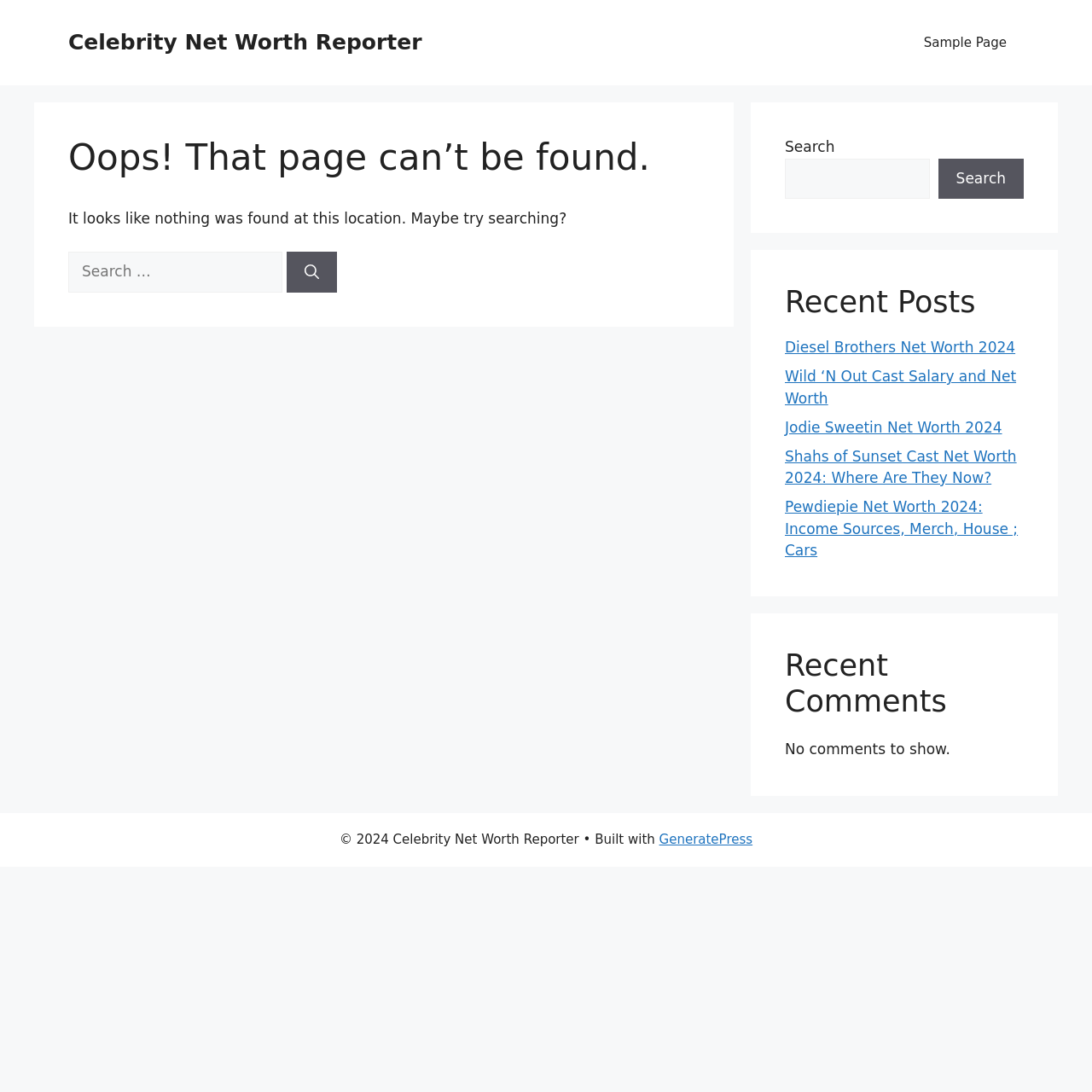Determine and generate the text content of the webpage's headline.

Oops! That page can’t be found.